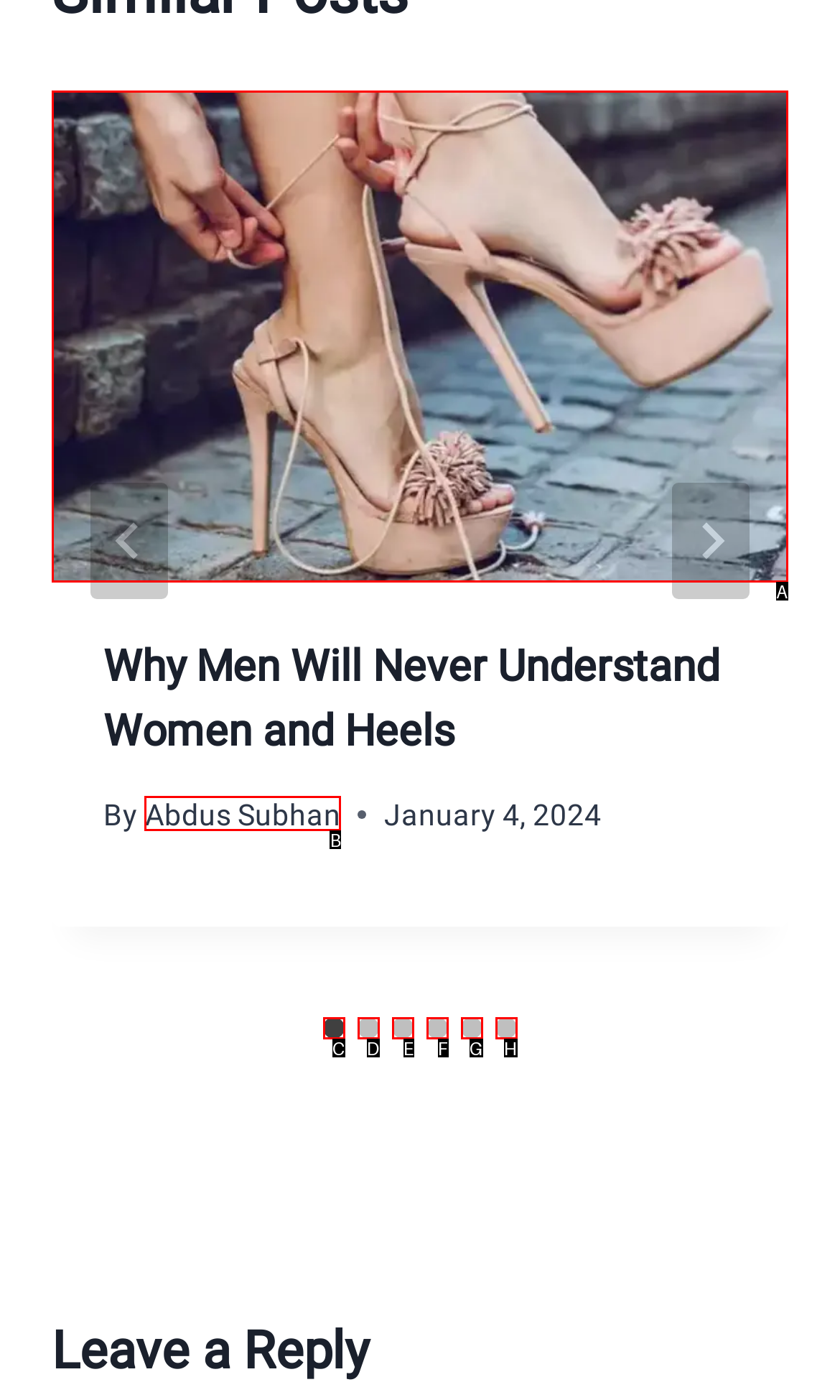Find the correct option to complete this instruction: View the first article. Reply with the corresponding letter.

A